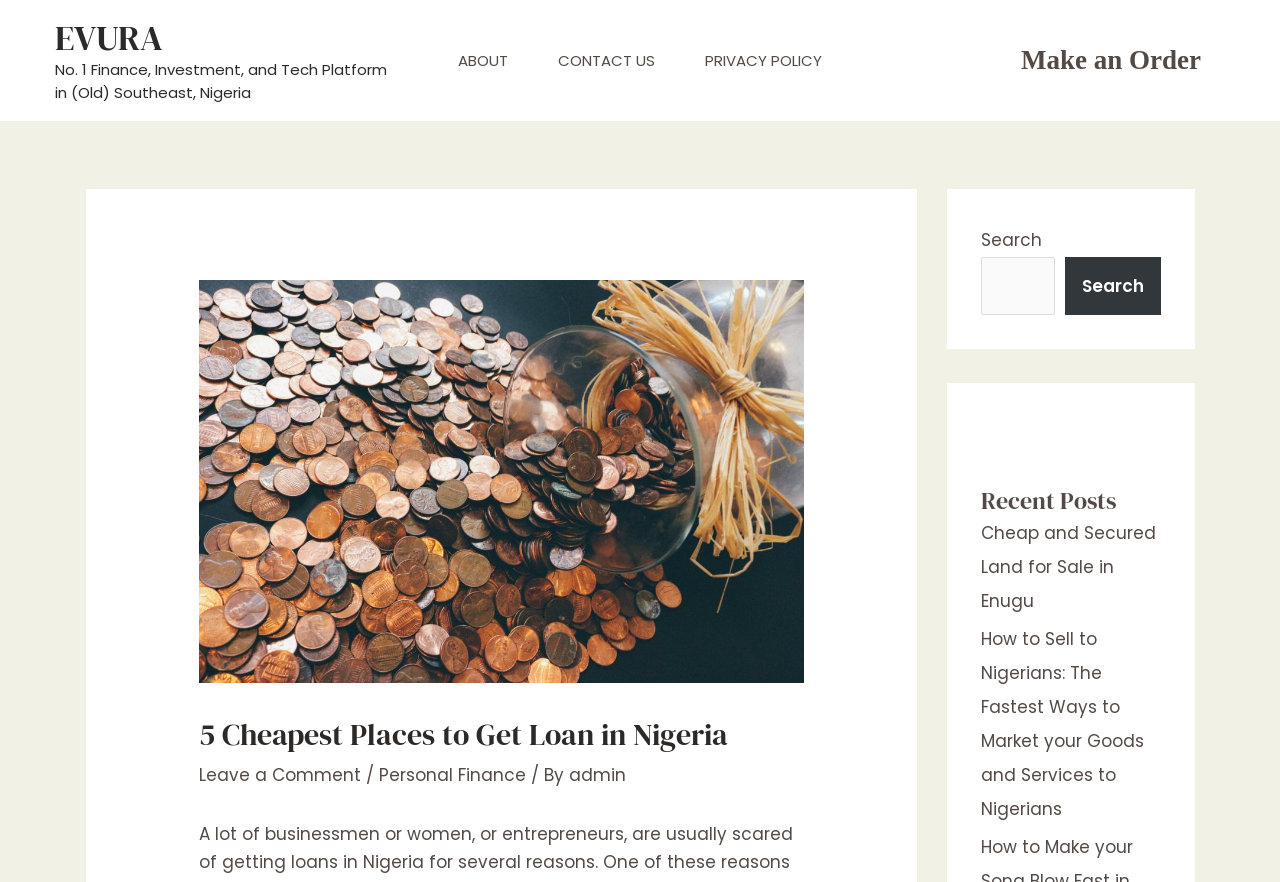Using the information shown in the image, answer the question with as much detail as possible: How many recent posts are listed?

I counted the number of links under the 'Recent Posts' heading, which are 'Cheap and Secured Land for Sale in Enugu' and 'How to Sell to Nigerians: The Fastest Ways to Market your Goods and Services to Nigerians', so there are 2 recent posts listed.